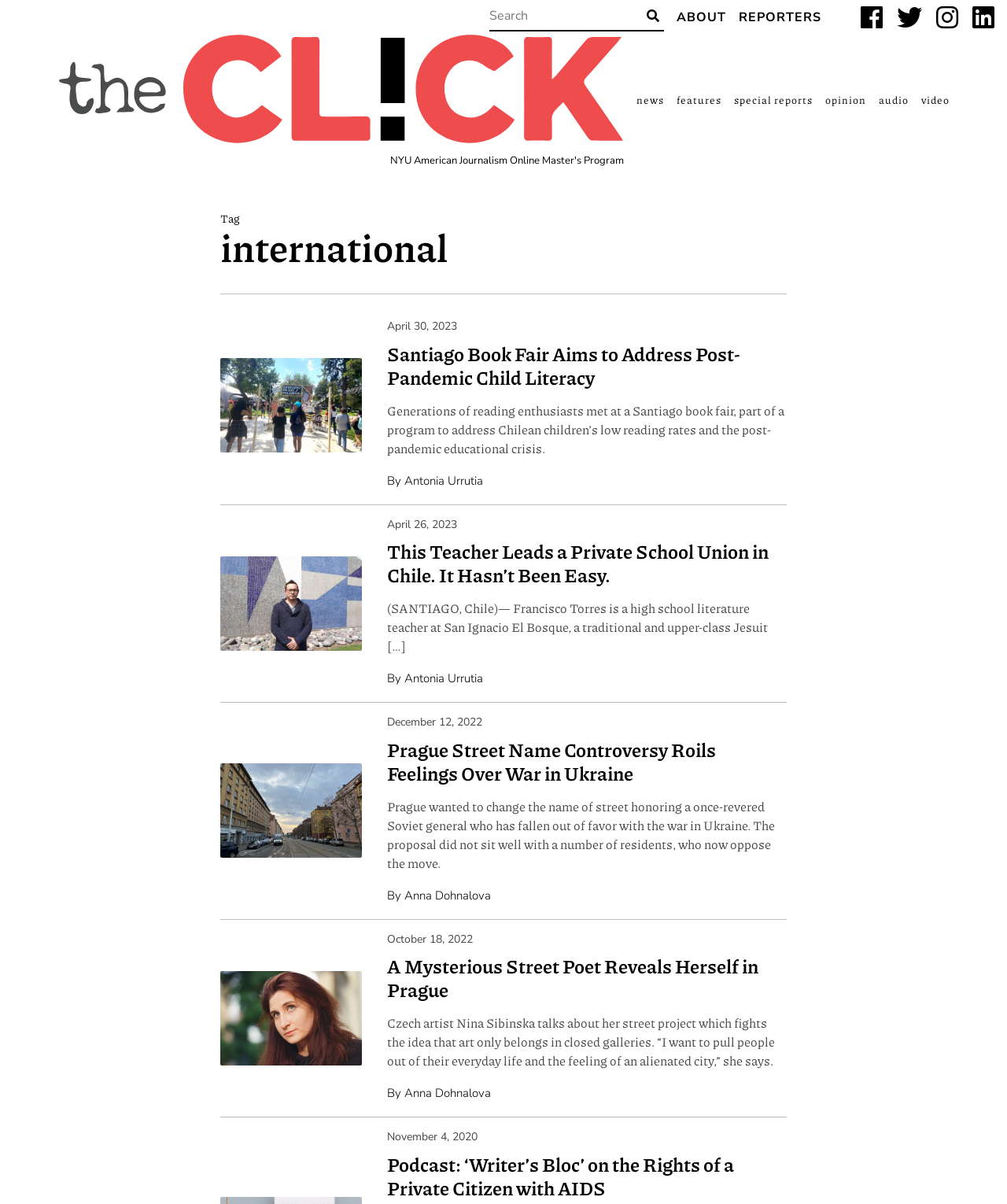Given the description: "parent_node: Search name="s" placeholder="Search"", determine the bounding box coordinates of the UI element. The coordinates should be formatted as four float numbers between 0 and 1, [left, top, right, bottom].

[0.486, 0.003, 0.638, 0.023]